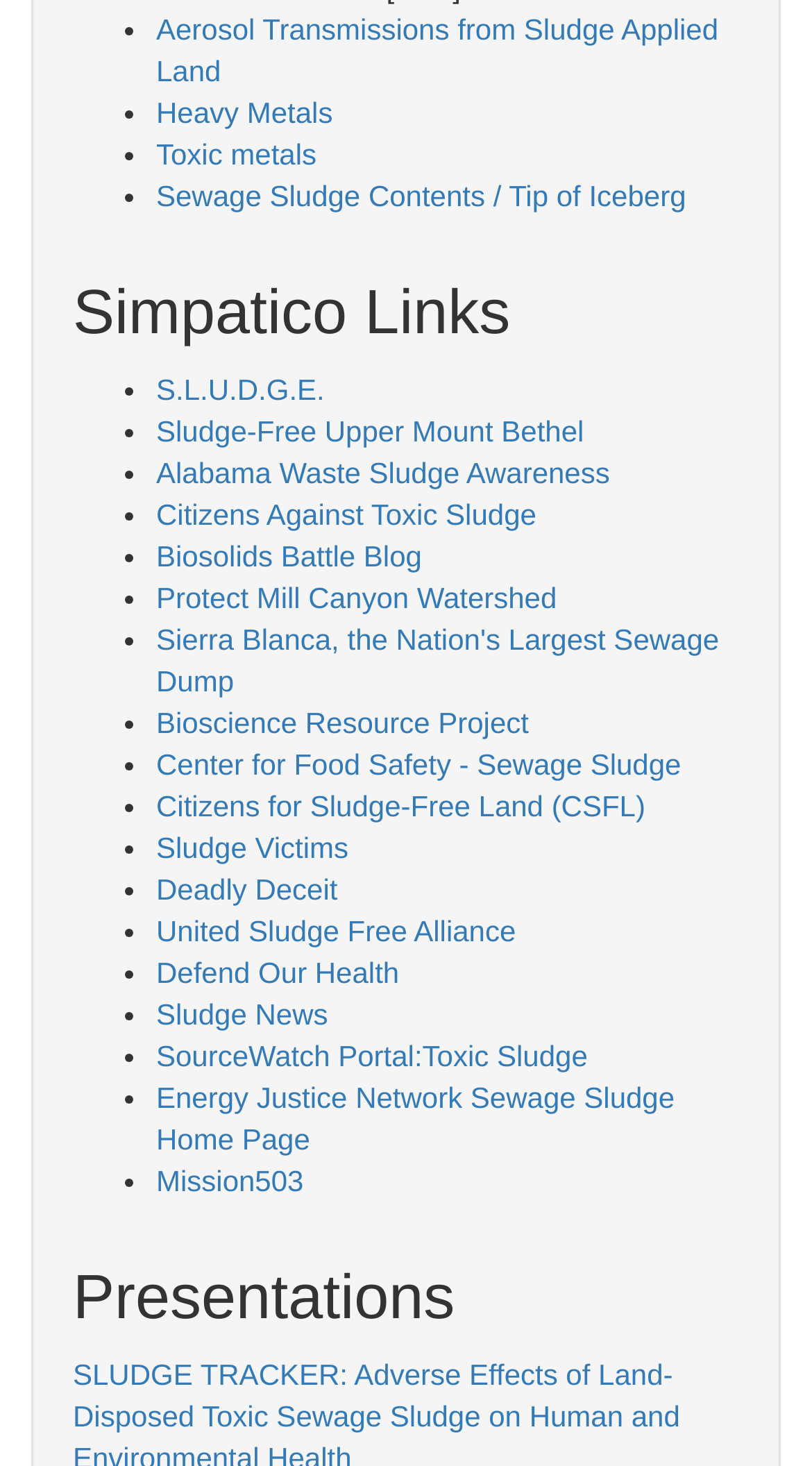Find the bounding box coordinates of the clickable element required to execute the following instruction: "Visit 'S.L.U.D.G.E.' website". Provide the coordinates as four float numbers between 0 and 1, i.e., [left, top, right, bottom].

[0.192, 0.254, 0.4, 0.277]